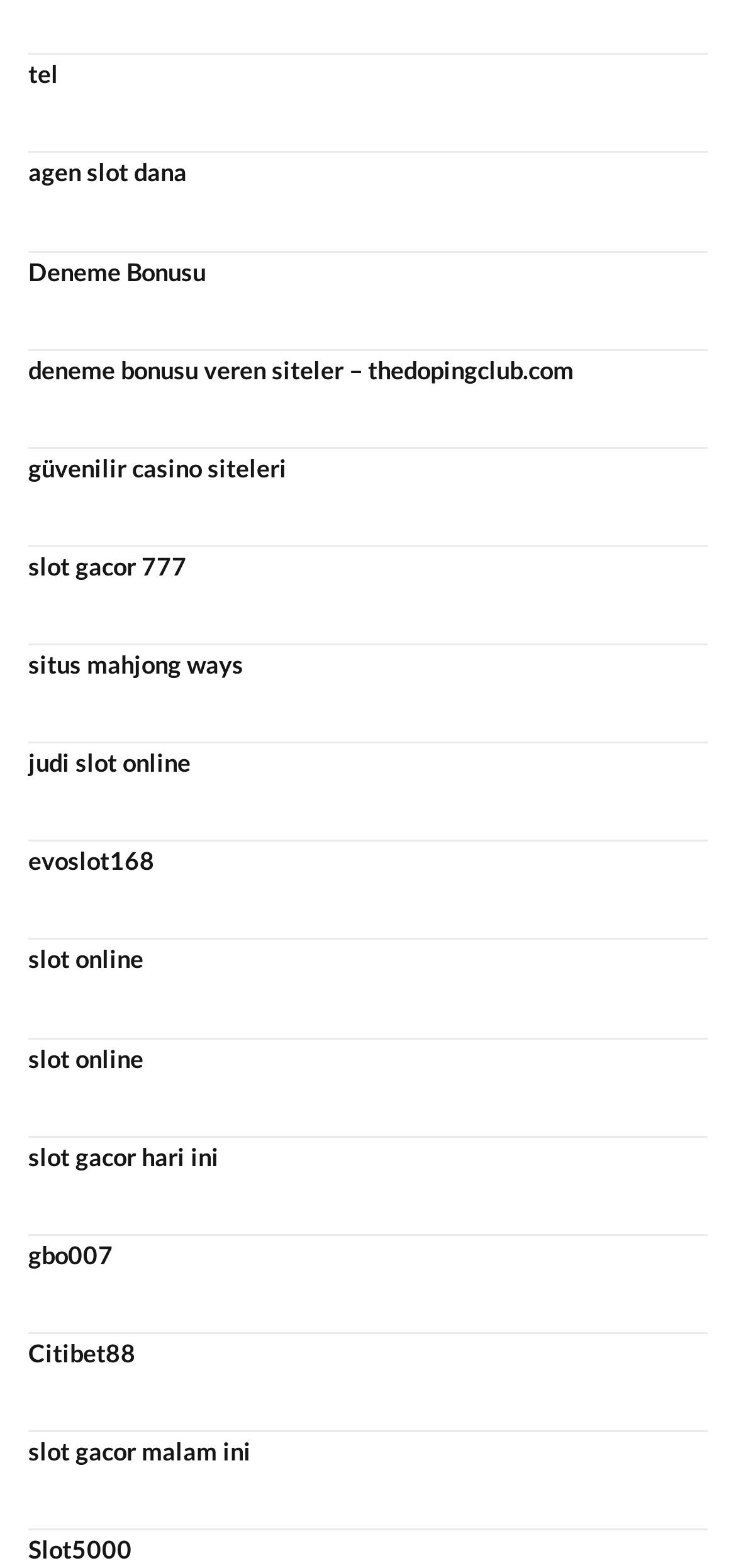Respond to the following question with a brief word or phrase:
What is the last link on the webpage?

Slot5000